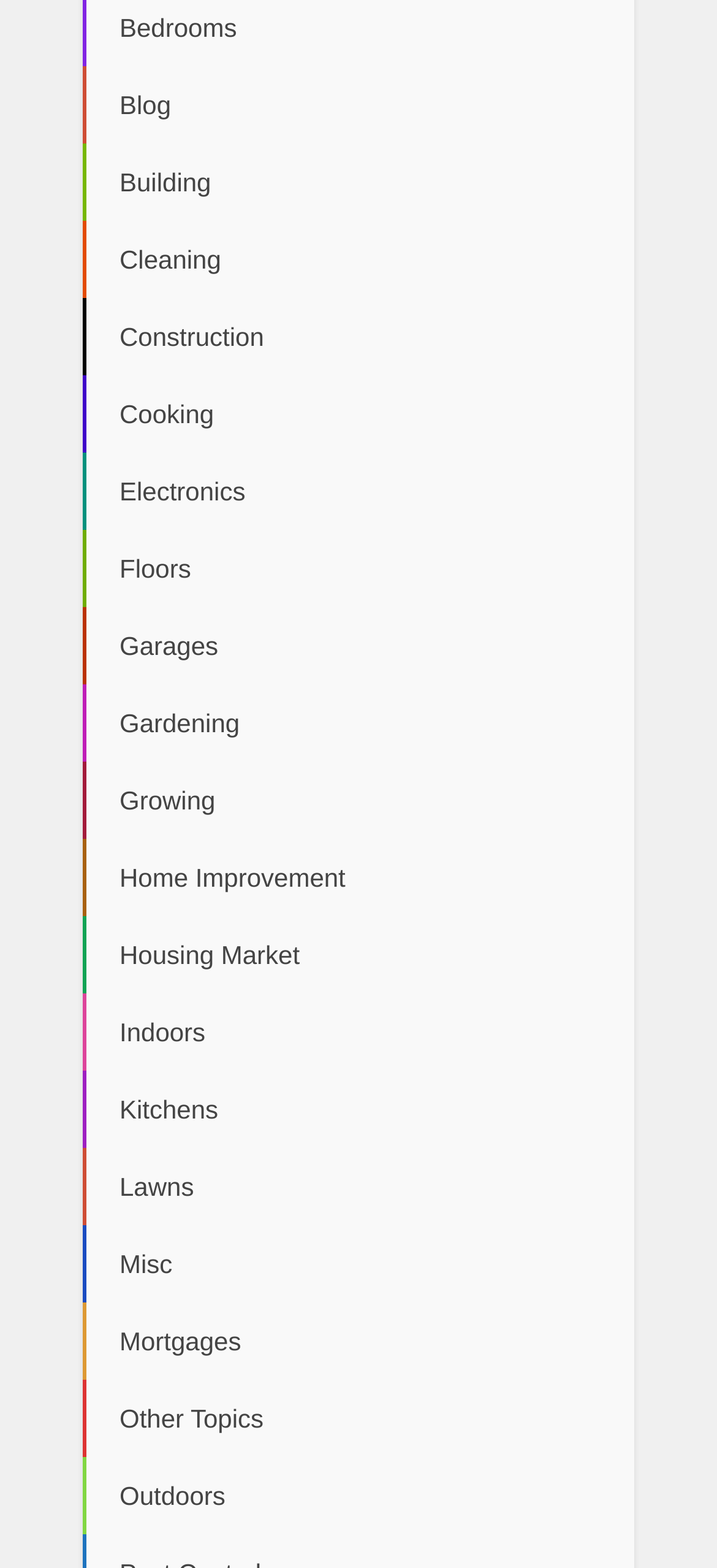Please identify the bounding box coordinates of the element I should click to complete this instruction: 'Go to the 'Construction' page'. The coordinates should be given as four float numbers between 0 and 1, like this: [left, top, right, bottom].

[0.115, 0.19, 0.885, 0.24]